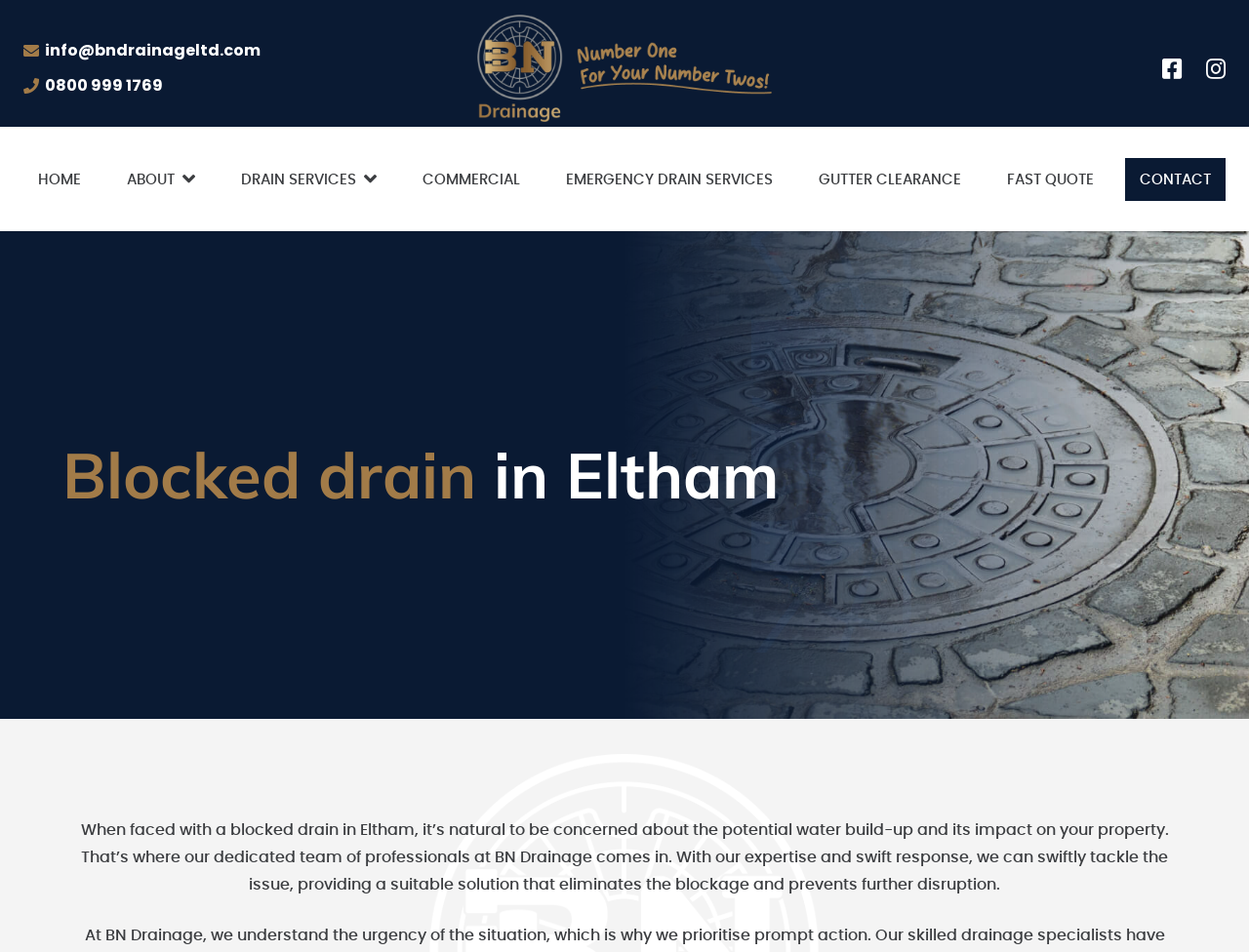Please find the bounding box coordinates of the clickable region needed to complete the following instruction: "Visit our Facebook page". The bounding box coordinates must consist of four float numbers between 0 and 1, i.e., [left, top, right, bottom].

[0.927, 0.06, 0.95, 0.084]